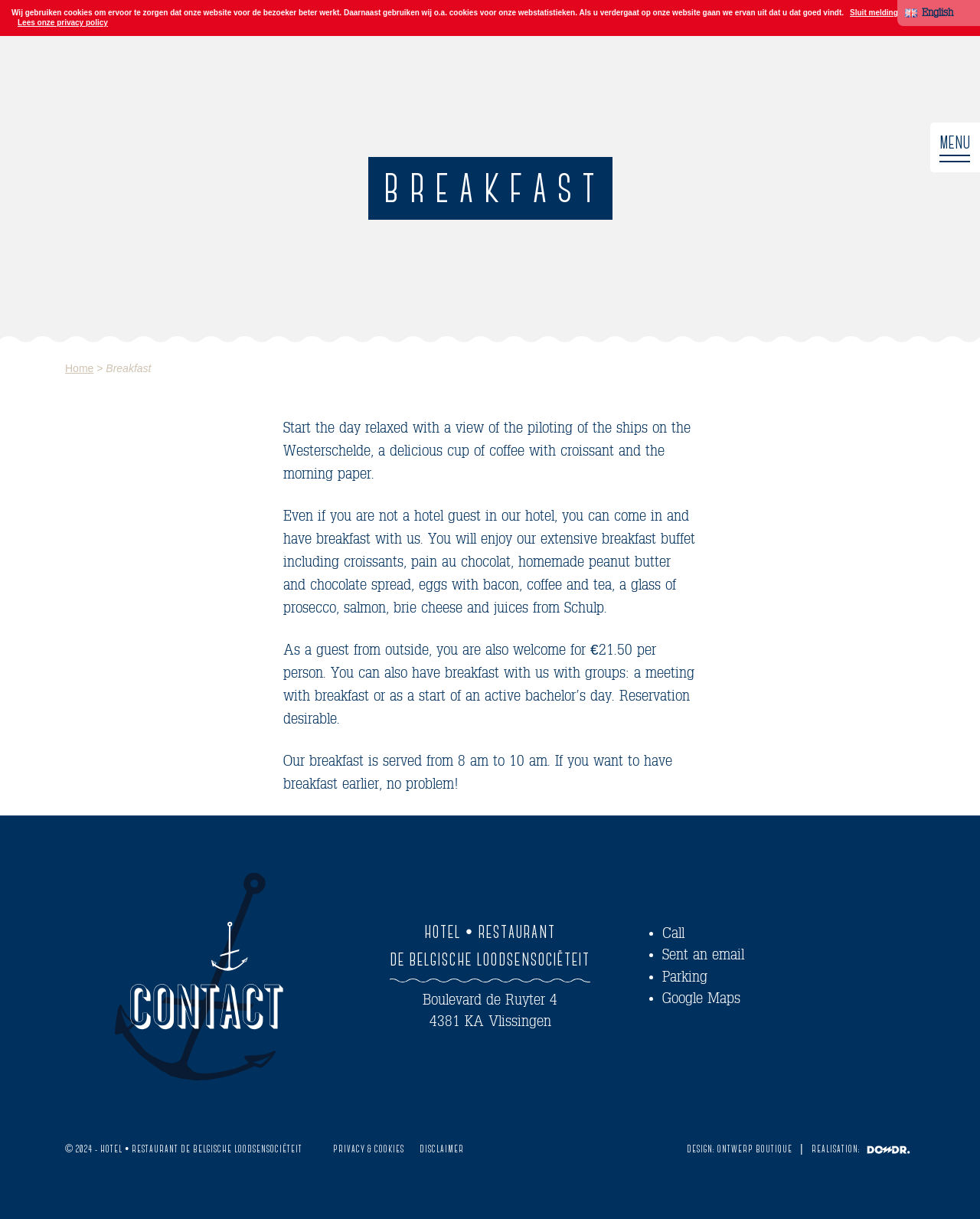Construct a comprehensive caption that outlines the webpage's structure and content.

This webpage is about the breakfast service offered by Hotel • Restaurant De Belgische Loodsensociëteit. At the top of the page, there is a notification about the use of cookies, with links to close the notification and read the privacy policy. To the right of the notification, there are links to switch the language to English, Deutsch, or Nederlands, each accompanied by a small flag icon.

Below the notification, there is a heading "BREAKFAST" in a prominent font. Underneath, there is a navigation menu with a link to the "Home" page, followed by a greater-than symbol.

The main content of the page is divided into two sections. On the left, there is a section with a heading "Breakfast" and three paragraphs of text describing the breakfast service, including the menu items and the price for non-hotel guests. The text is written in a friendly and inviting tone.

On the right side of the page, there is a section with the hotel's logo, address, and contact information, including phone number, email, and parking information. There are also links to Google Maps and social media platforms.

At the bottom of the page, there is a footer section with copyright information, links to the privacy and cookies policy, disclaimer, and website design credits. There are also links to the design and realization companies, accompanied by their logos.